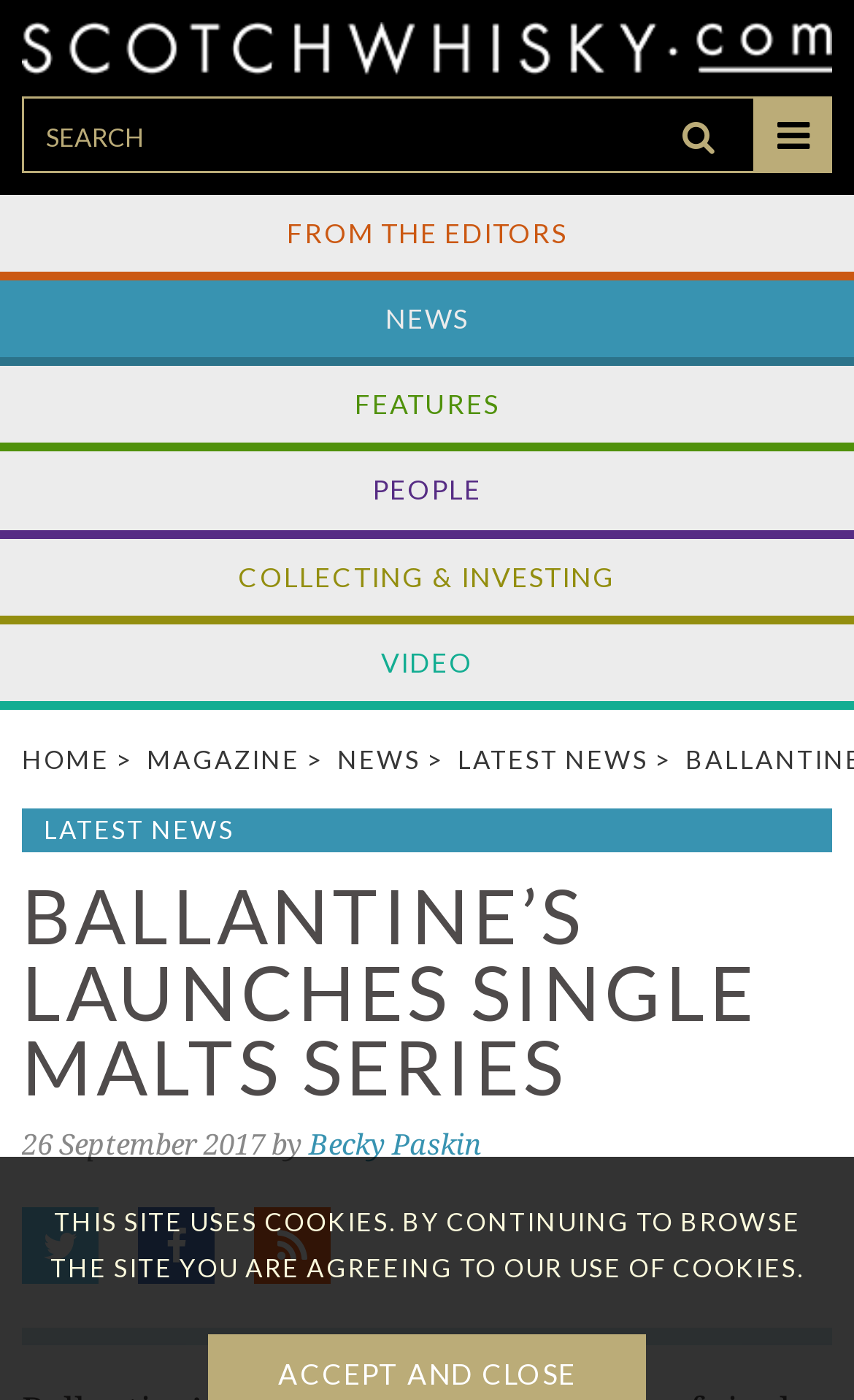Locate the bounding box coordinates of the clickable element to fulfill the following instruction: "read the latest news". Provide the coordinates as four float numbers between 0 and 1 in the format [left, top, right, bottom].

[0.536, 0.533, 0.759, 0.553]